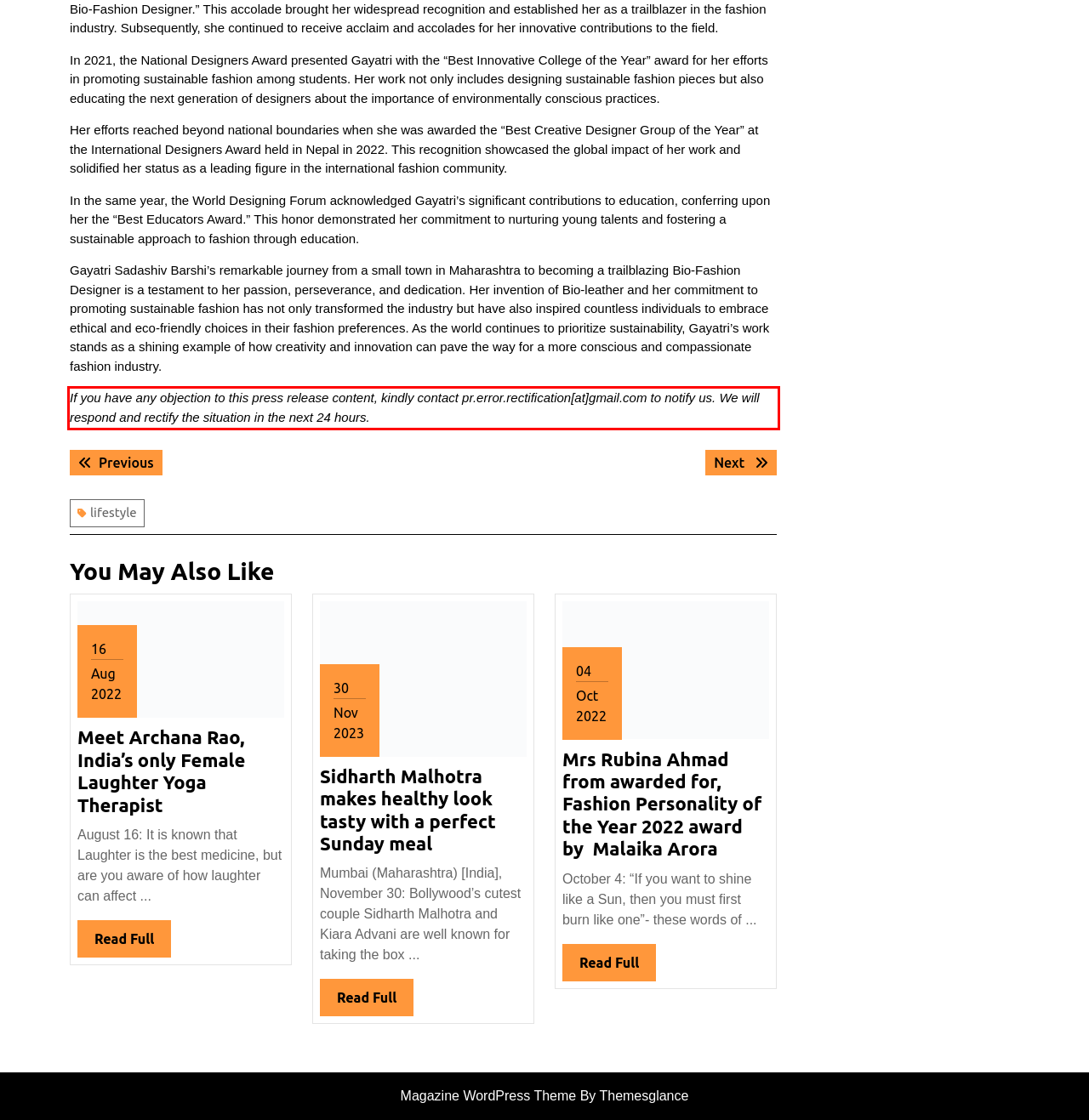Given a screenshot of a webpage, locate the red bounding box and extract the text it encloses.

If you have any objection to this press release content, kindly contact pr.error.rectification[at]gmail.com to notify us. We will respond and rectify the situation in the next 24 hours.